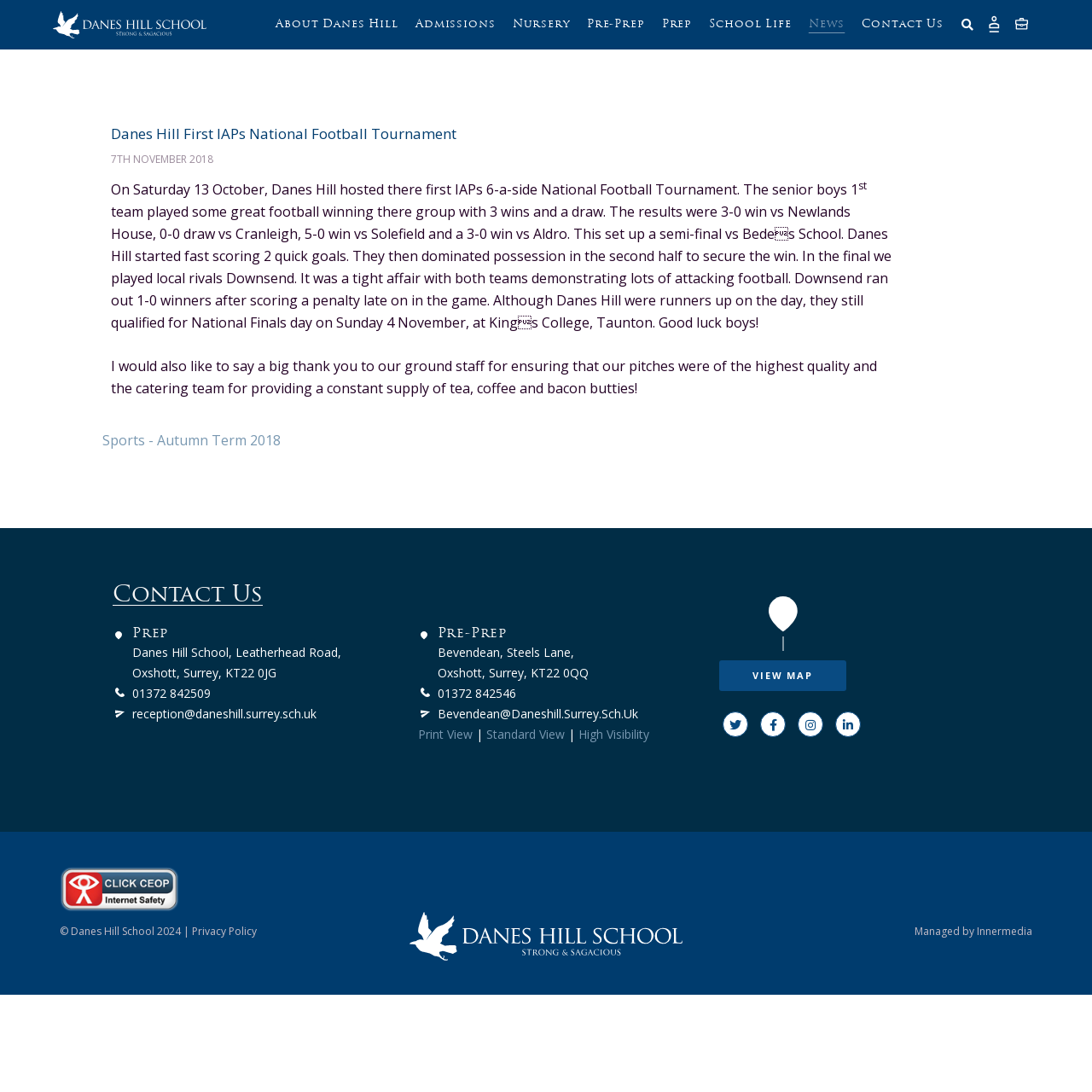Identify the bounding box coordinates of the clickable section necessary to follow the following instruction: "Search for something". The coordinates should be presented as four float numbers from 0 to 1, i.e., [left, top, right, bottom].

[0.871, 0.012, 0.895, 0.031]